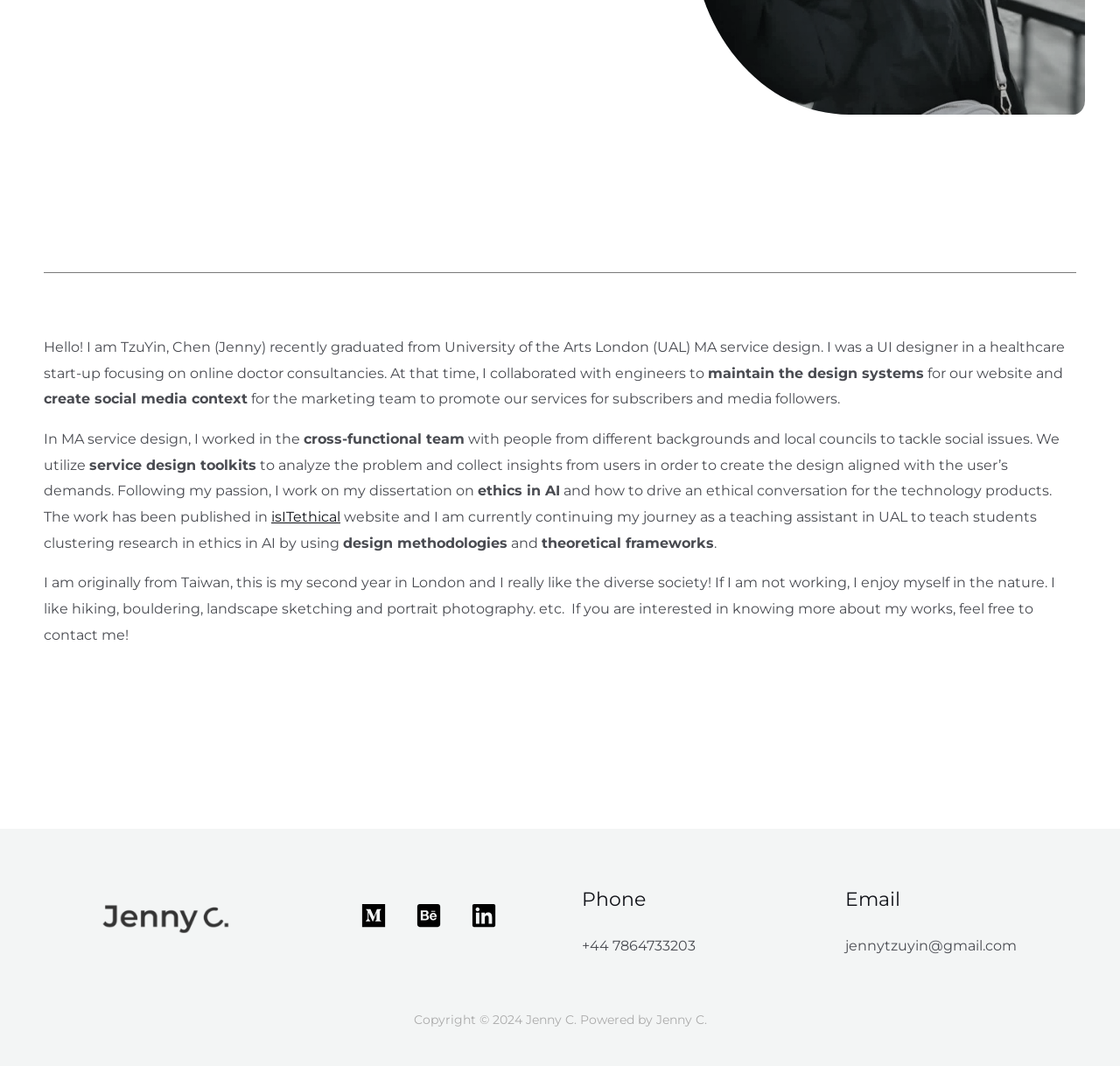Locate the bounding box of the UI element described in the following text: "aria-label="Medium"".

[0.322, 0.847, 0.345, 0.871]